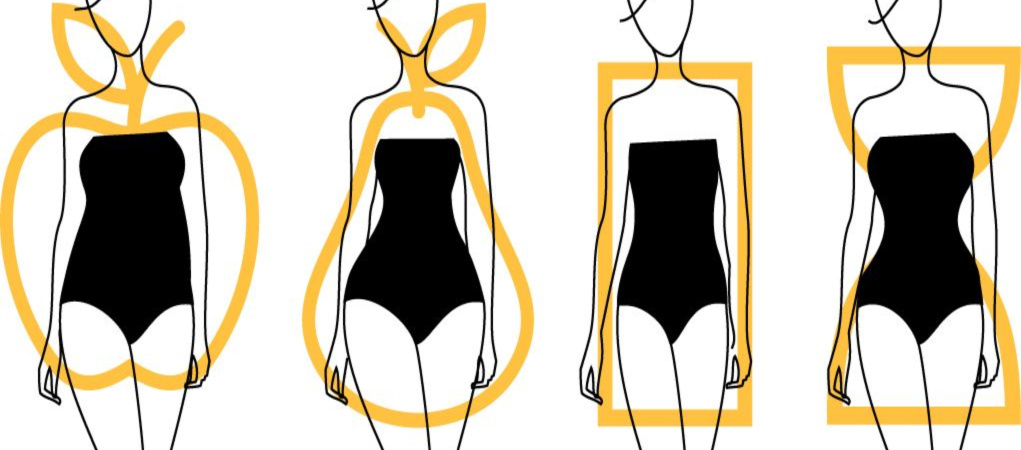Detail everything you observe in the image.

The image illustrates four distinct female body shapes: apple, pear, rectangle, and hourglass. Each silhouette is depicted in a simple, minimalist style, with the body shapes outlined in bold orange lines. The apple shape, represented on the far left, features a broader upper body with narrower hips, while the pear shape next to it emphasizes wider hips compared to the upper body. The rectangle shape in the middle showcases straight lines, indicating a balanced upper and lower body, and the hourglass shape on the far right highlights a defined waist with proportionate bust and hips. This visual representation is often used to help individuals understand their body types, which can assist in making informed decisions regarding body contouring procedures, such as a Brazilian Butt Lift (BBL) revision or liposuction.